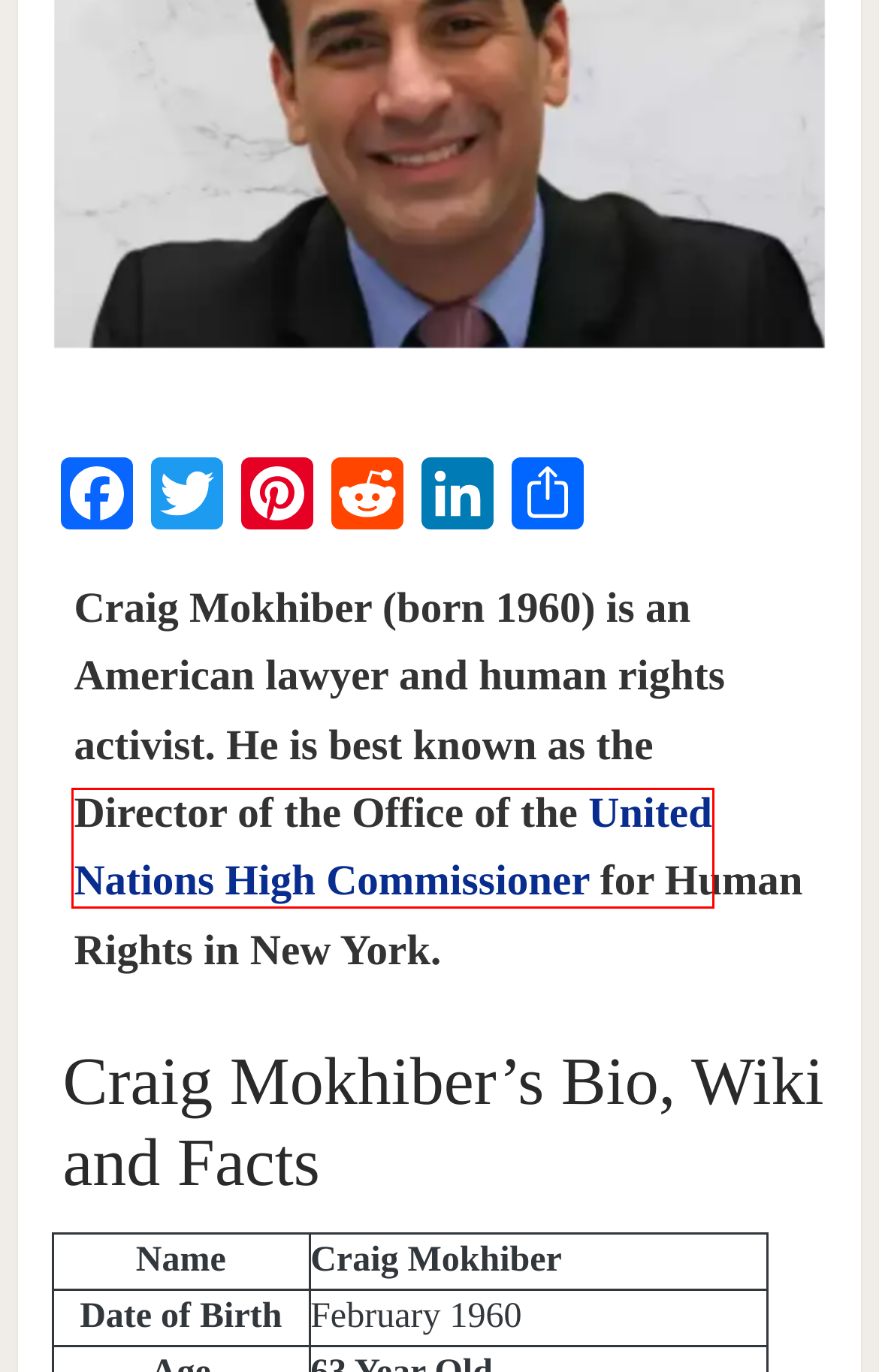Analyze the screenshot of a webpage that features a red rectangle bounding box. Pick the webpage description that best matches the new webpage you would see after clicking on the element within the red bounding box. Here are the candidates:
A. Felipe Gozon - Net Worth 2022/2021, Salary, Age, Height, Bio, Career
B. Glenn Kirschner - Net Worth, Salary, Age, Height, Bio, Family, Career
C. Contact us | UNHCR
D. George Norcross Net Worth, Age, Bio, Career, Wife, Nationality
E. Tony Buzbee - Net Worth , Salary, Age, Height, Weight, Bio, Family, Career
F. Judge Faith - Net Worth 2021, Age, Height, Bio, Family, Career, Wiki
G. Latest Celebrity Networth, Salary, Bio - Networth Mirror
H. AddToAny - Share

C